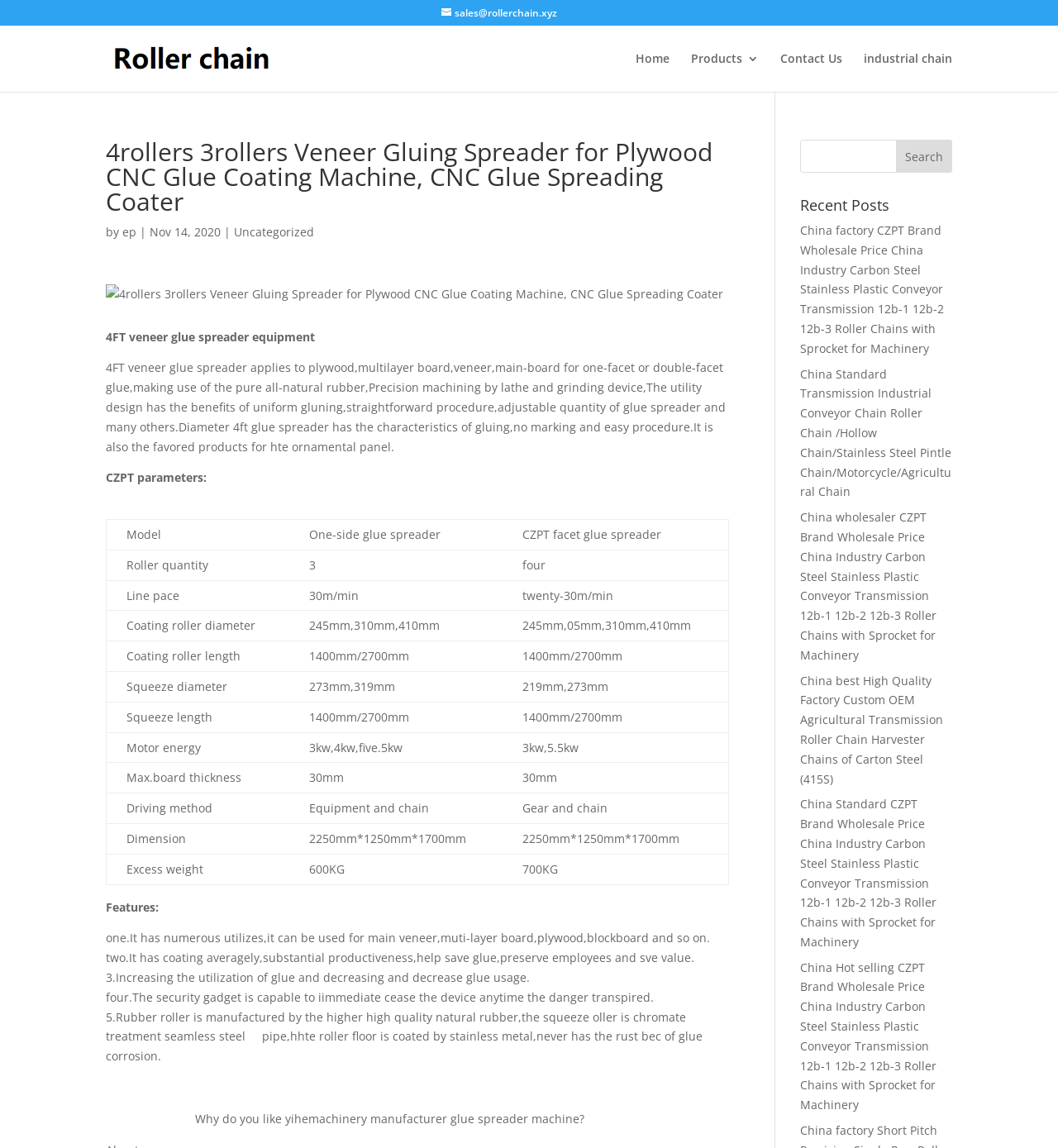Find the bounding box coordinates of the area that needs to be clicked in order to achieve the following instruction: "Search for something". The coordinates should be specified as four float numbers between 0 and 1, i.e., [left, top, right, bottom].

[0.756, 0.122, 0.9, 0.15]